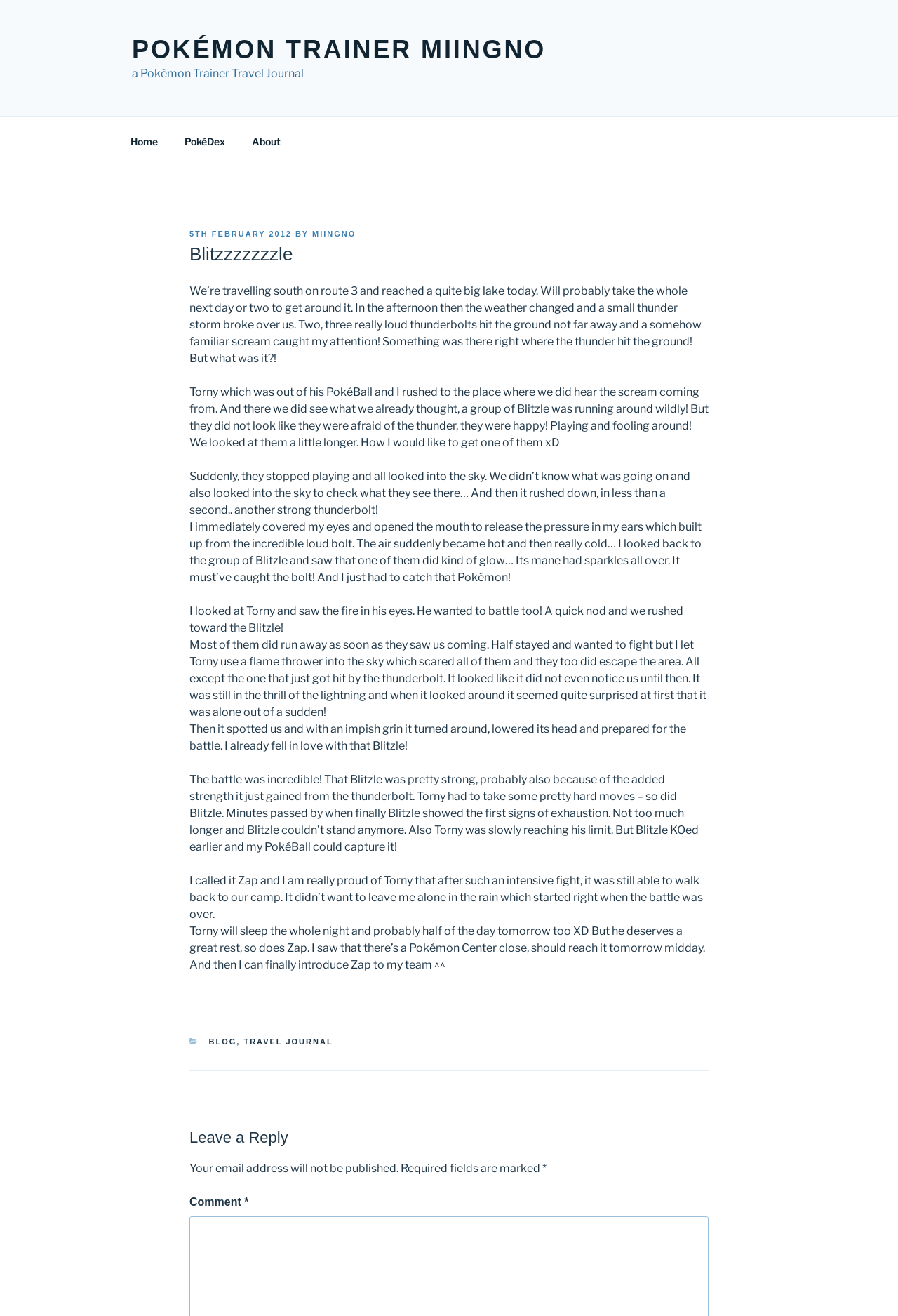Identify the coordinates of the bounding box for the element that must be clicked to accomplish the instruction: "Subscribe to the newsletter".

None